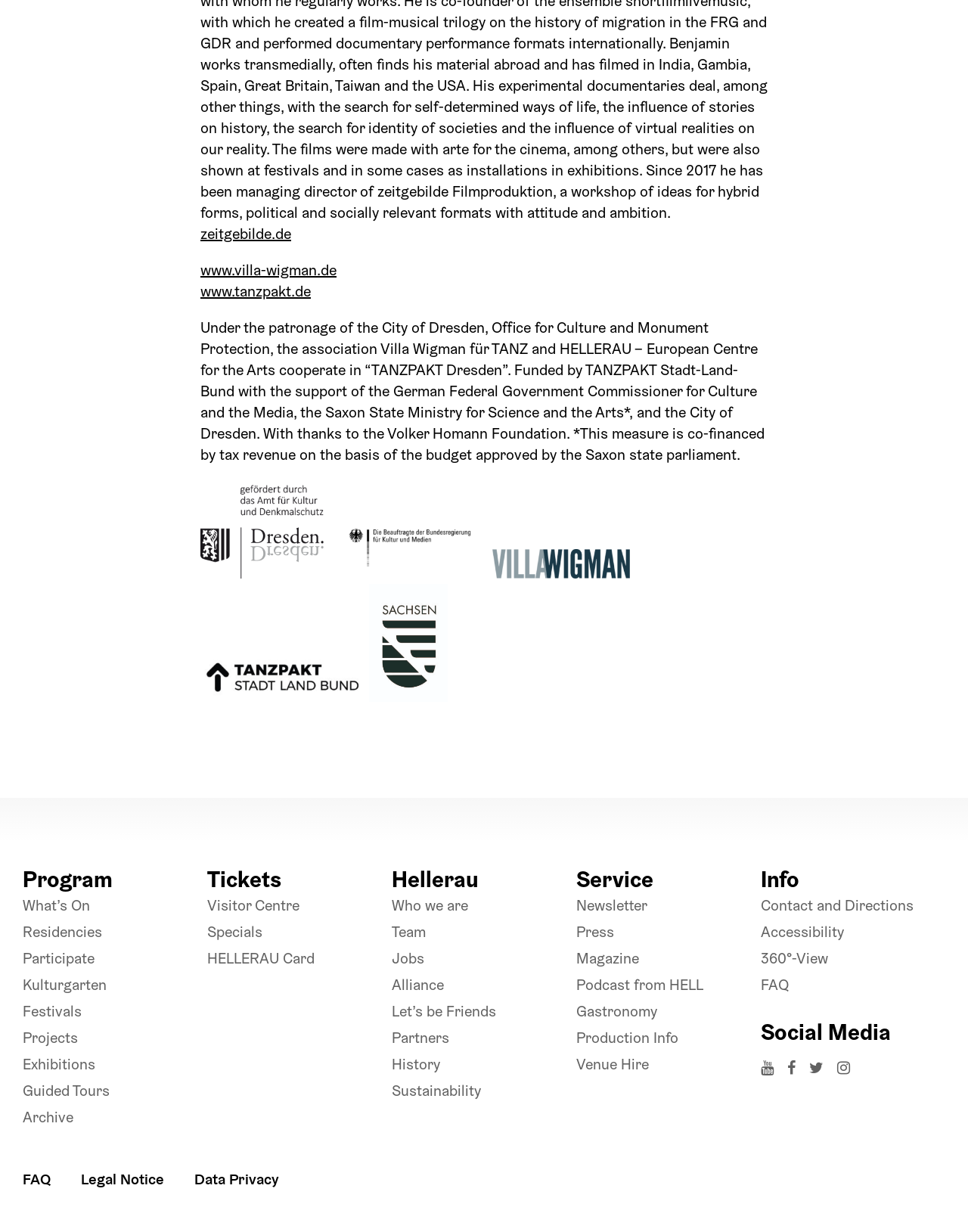Identify the bounding box for the UI element specified in this description: "Guided Tours". The coordinates must be four float numbers between 0 and 1, formatted as [left, top, right, bottom].

[0.023, 0.9, 0.113, 0.916]